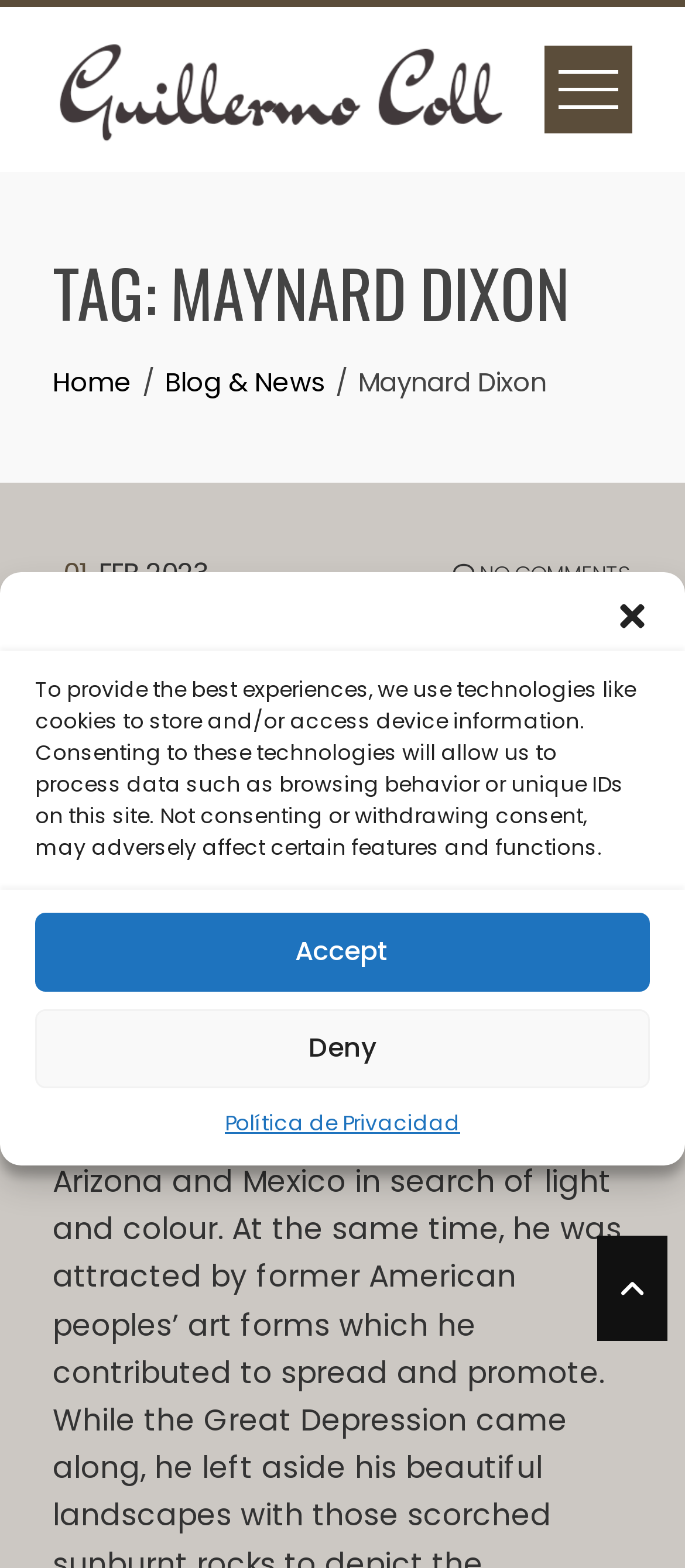Please determine the bounding box coordinates of the section I need to click to accomplish this instruction: "Go to the Home page".

[0.077, 0.231, 0.192, 0.255]